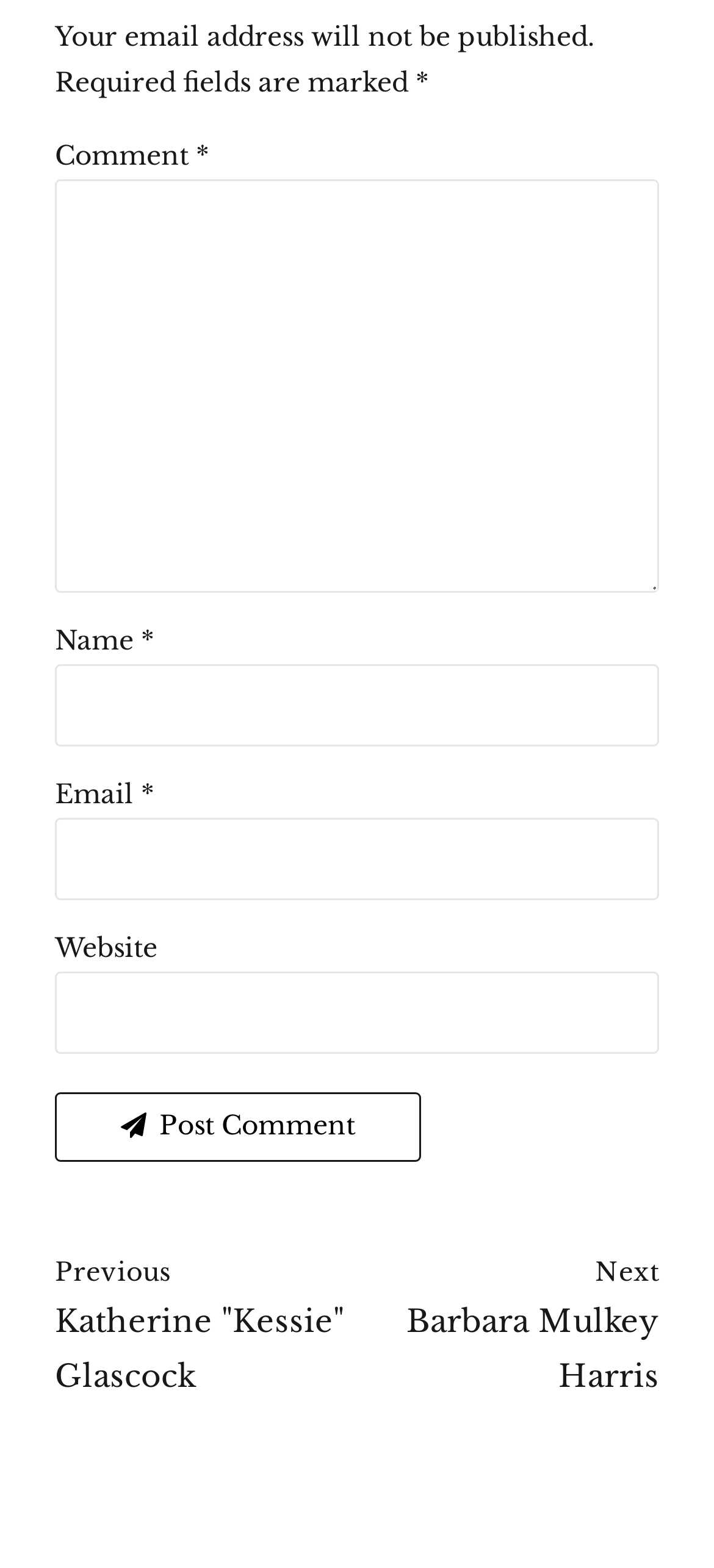Please find the bounding box coordinates (top-left x, top-left y, bottom-right x, bottom-right y) in the screenshot for the UI element described as follows: name="url"

[0.077, 0.619, 0.923, 0.672]